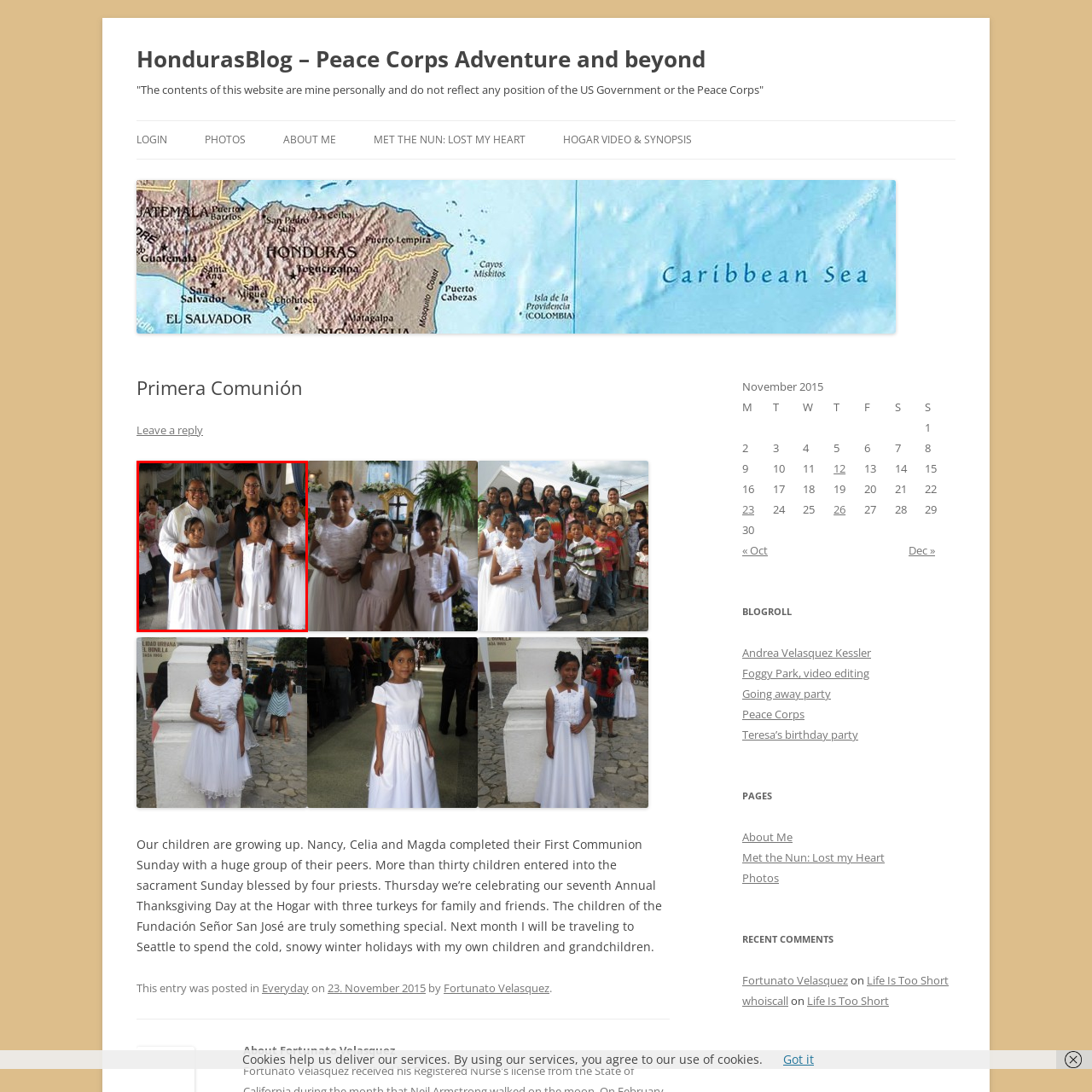Generate a detailed caption for the image contained in the red outlined area.

A heartwarming moment captured during a First Communion celebration in Honduras. The image features a joyful group composed of four young girls dressed in elegant white gowns, symbolizing their milestone in faith. They are accompanied by a smiling adult, possibly a family member or a teacher, who stands proudly beside them. In the background, the décor hints at a festive church setting, with attendees mingling and celebrating this significant event in the children's lives. Their expressions reflect the joy and importance of this special occasion, marking a rite of passage celebrated by families and communities alike.